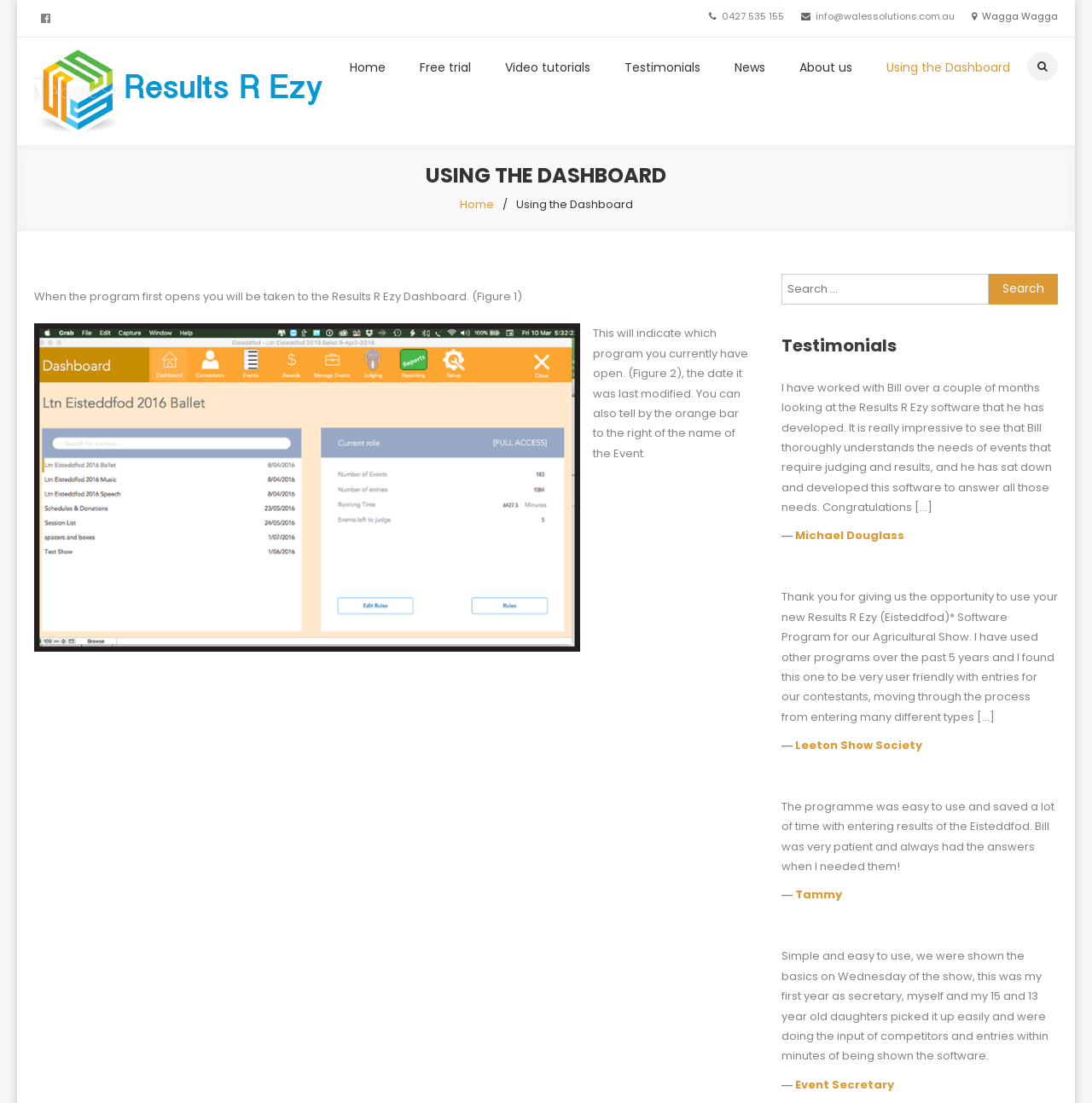What is the purpose of the orange bar mentioned in the text?
Using the image, give a concise answer in the form of a single word or short phrase.

To indicate the event name